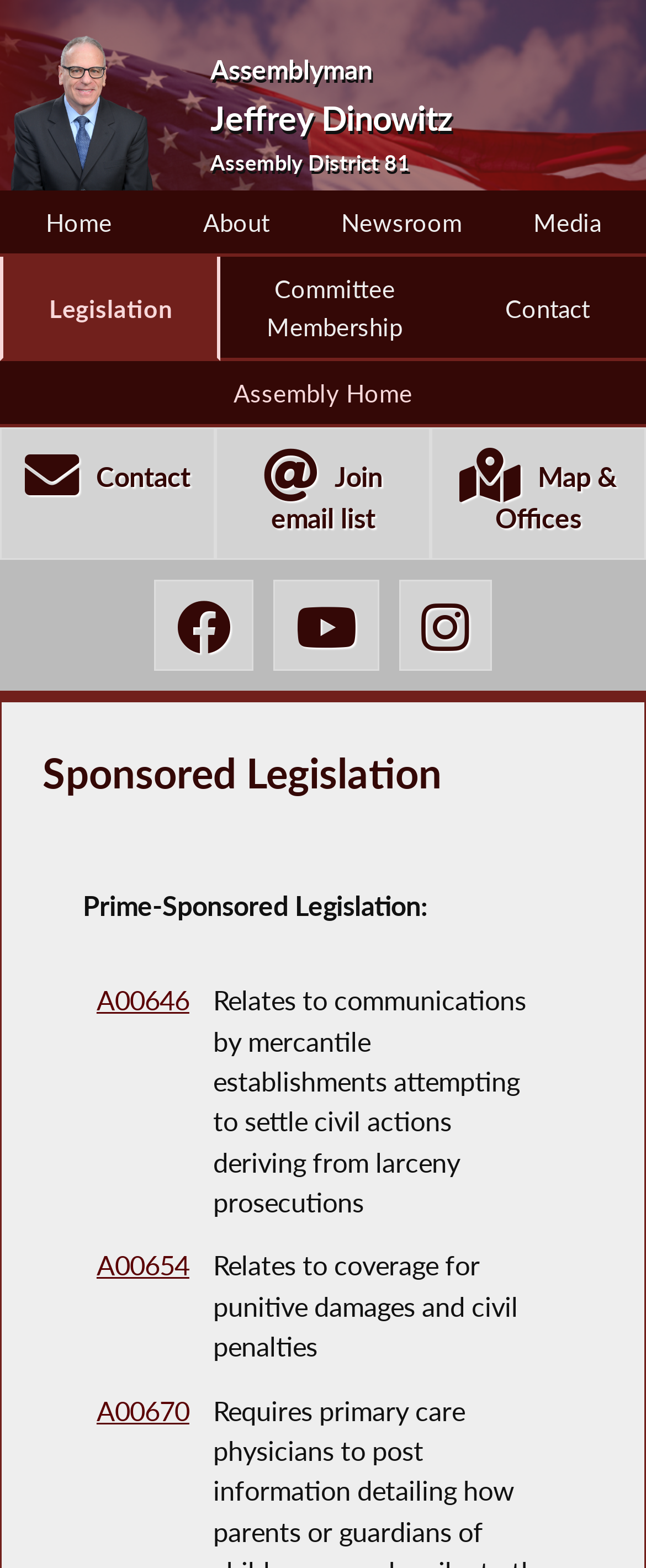Identify the bounding box coordinates of the specific part of the webpage to click to complete this instruction: "Go to Newsroom".

[0.488, 0.121, 0.756, 0.162]